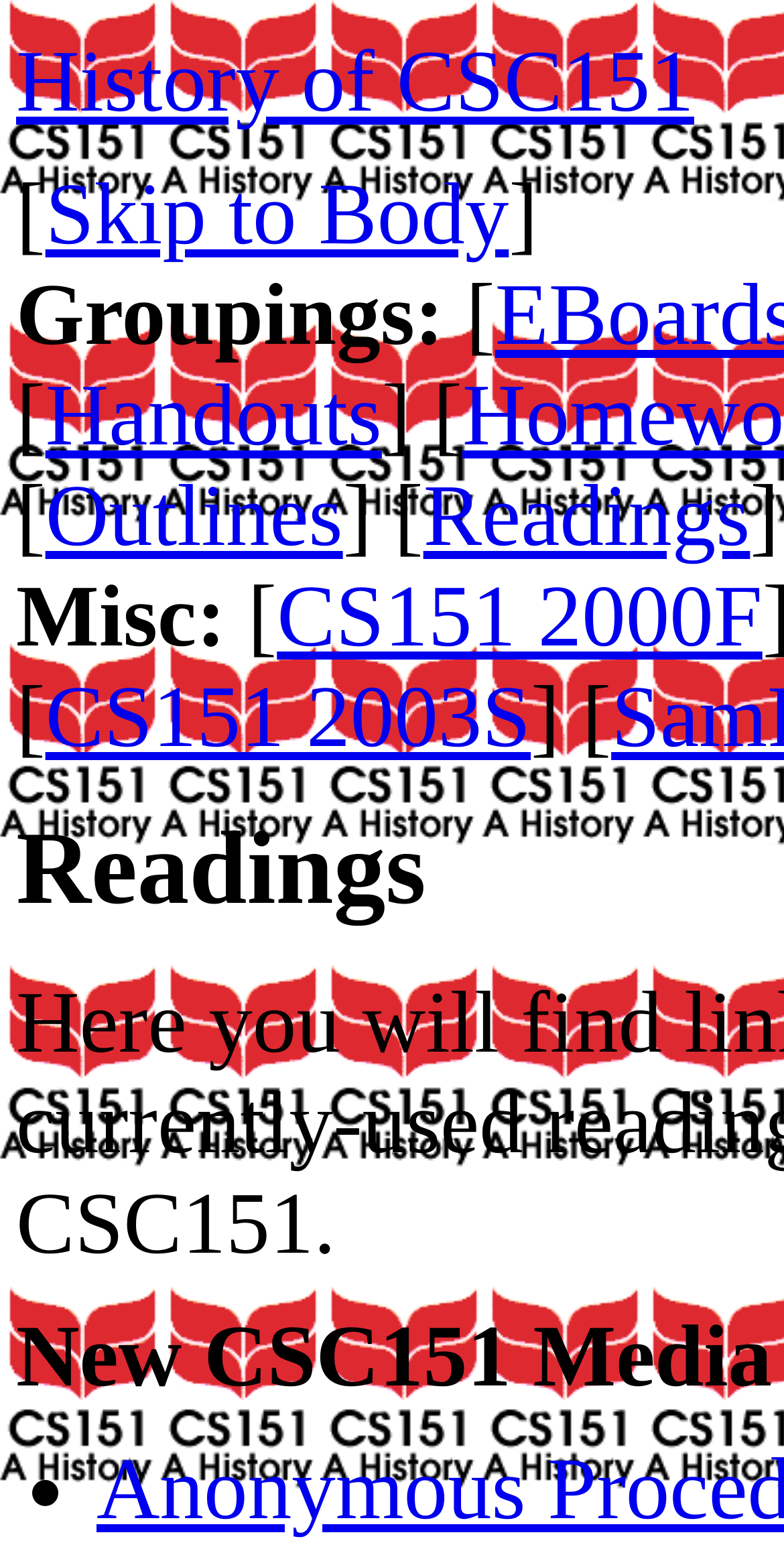Using the provided element description: "CS151 2000F", determine the bounding box coordinates of the corresponding UI element in the screenshot.

[0.353, 0.367, 0.972, 0.43]